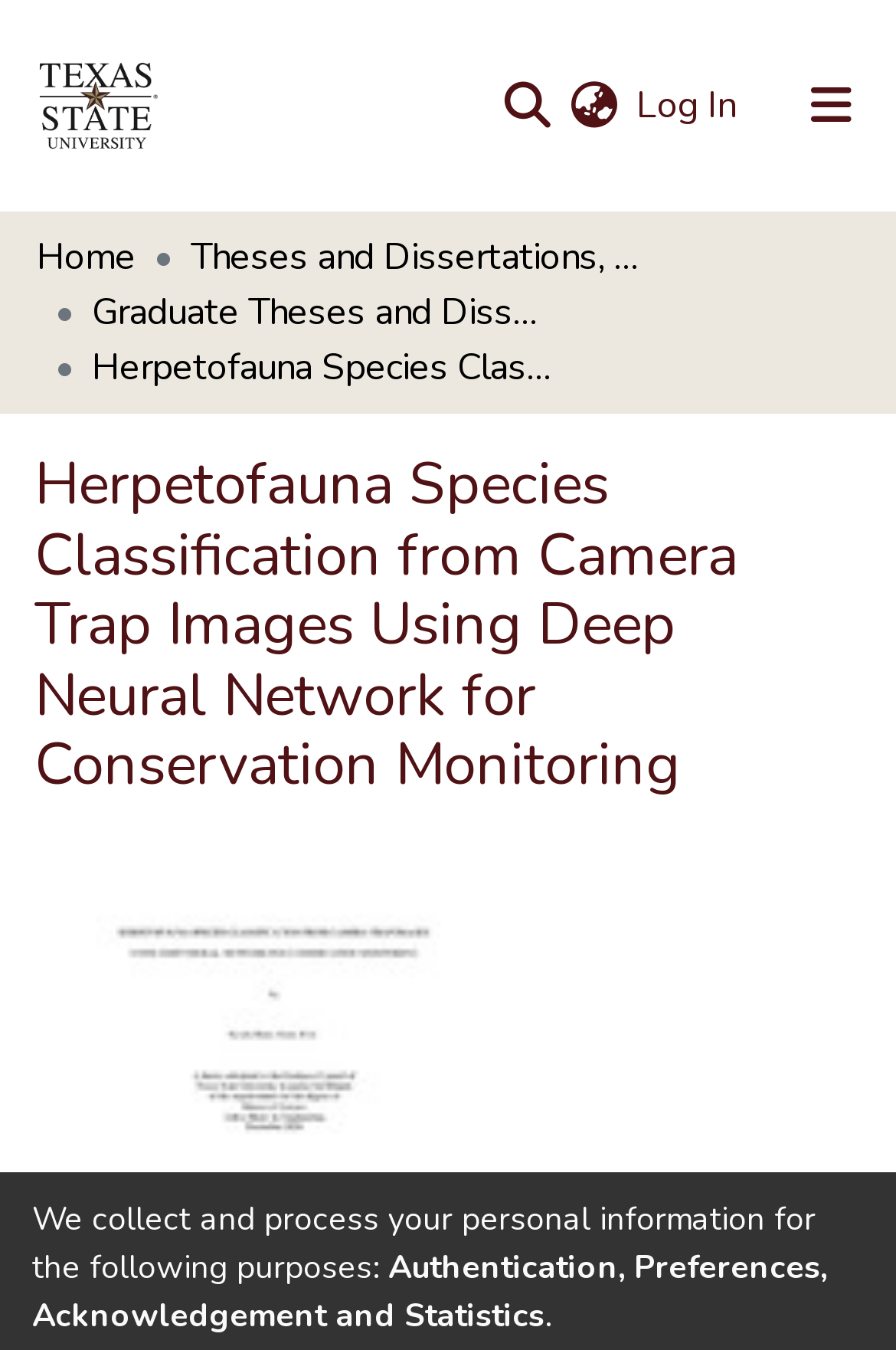What is the function of the search bar?
Carefully analyze the image and provide a detailed answer to the question.

The search bar is located in the top navigation bar, and it allows users to search for specific content on the website. The search bar has a textbox and a submit button, indicating that users can input their search queries and submit them to retrieve relevant results.